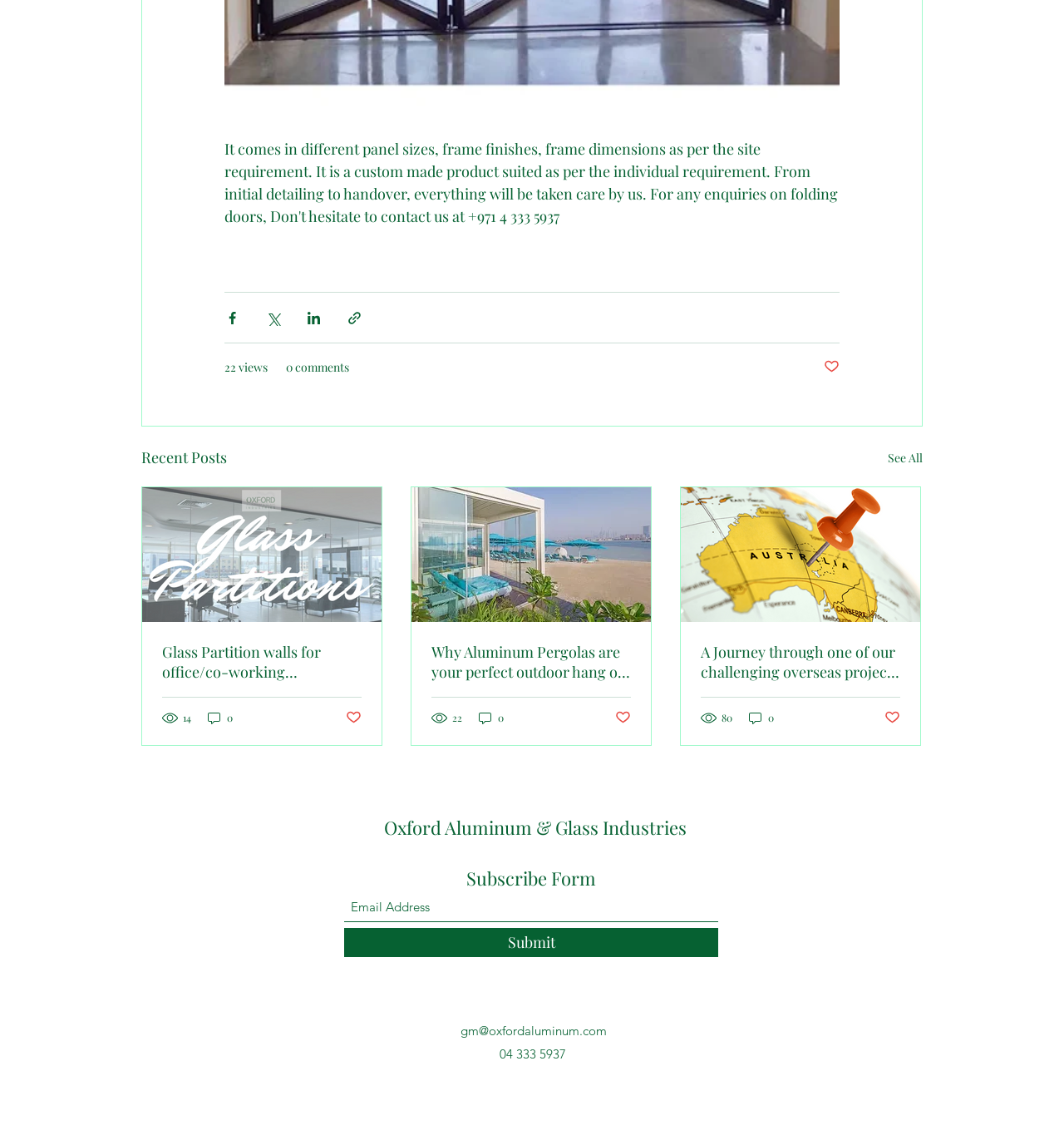Based on the image, provide a detailed and complete answer to the question: 
What is the email address to contact the company?

I found the email address by looking at the link with the text 'gm@oxfordaluminum.com' located at the bottom of the webpage.